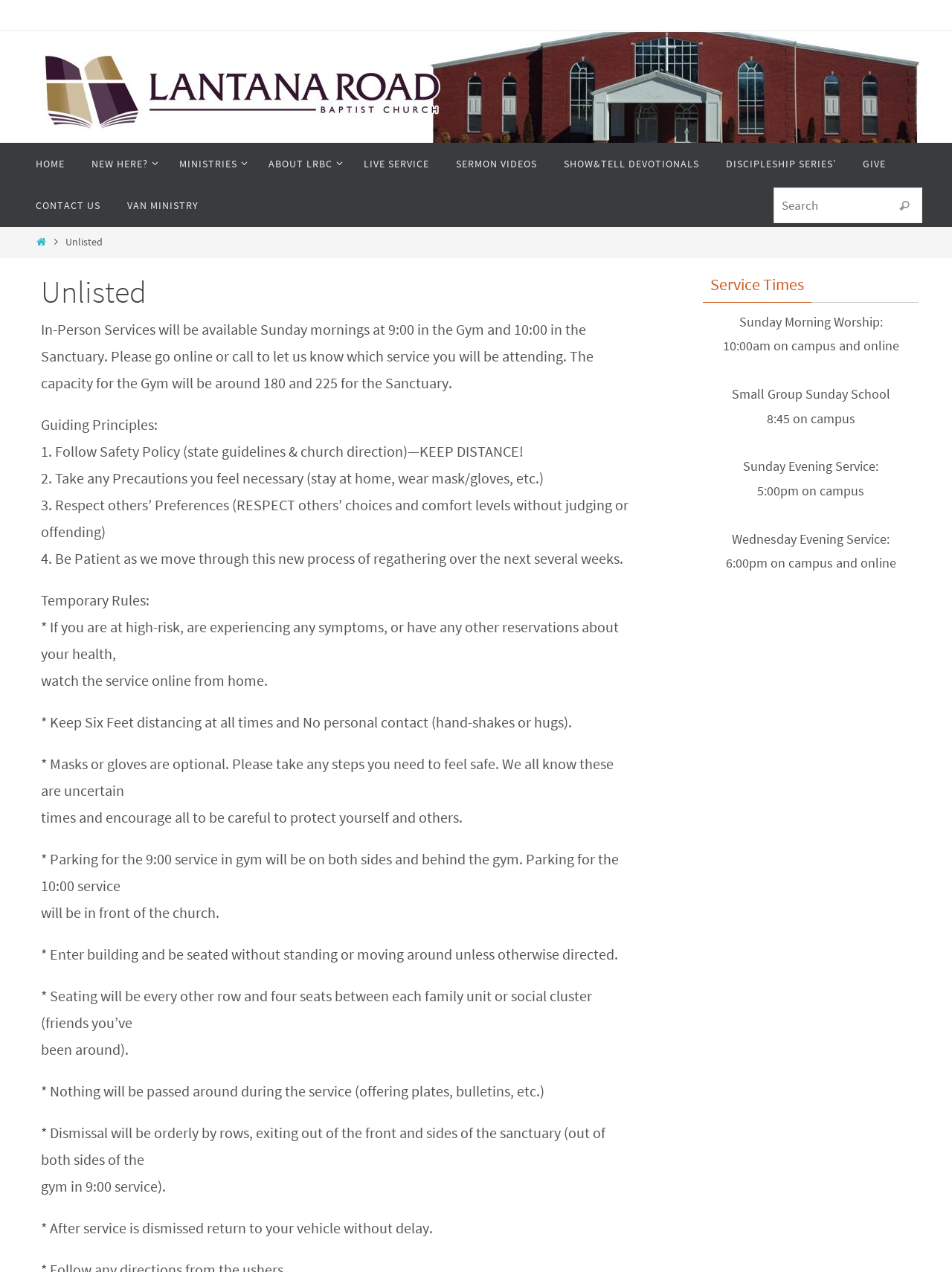Provide a thorough description of this webpage.

The webpage is for Lantana Road Baptist Church, featuring a prominent image of the church at the top. Below the image, there is a navigation menu with links to various sections of the website, including "HOME", "NEW HERE?", "MINISTRIES", "ABOUT LRBC", "LIVE SERVICE", "SERMON VIDEOS", "SHOW&TELL DEVOTIONALS", "DISCIPLESHIP SERIES", "GIVE", and "CONTACT US". 

To the right of the navigation menu, there is a search bar with a search button. Below the navigation menu, there is a section with a heading "Unlisted" and a brief description of the church's in-person services, including the available times and locations. 

The main content of the webpage is divided into several sections. The first section outlines the guiding principles for in-person services, including following safety policies, taking personal precautions, respecting others' preferences, and being patient. The second section lists temporary rules for attending services, such as maintaining social distancing, wearing masks or gloves, and avoiding personal contact.

The third section displays the service times, including Sunday morning worship, small group Sunday school, Sunday evening service, and Wednesday evening service. The service times are listed with their corresponding times and locations.

Throughout the webpage, there are no images other than the church logo at the top. The layout is clean and easy to navigate, with clear headings and concise text.